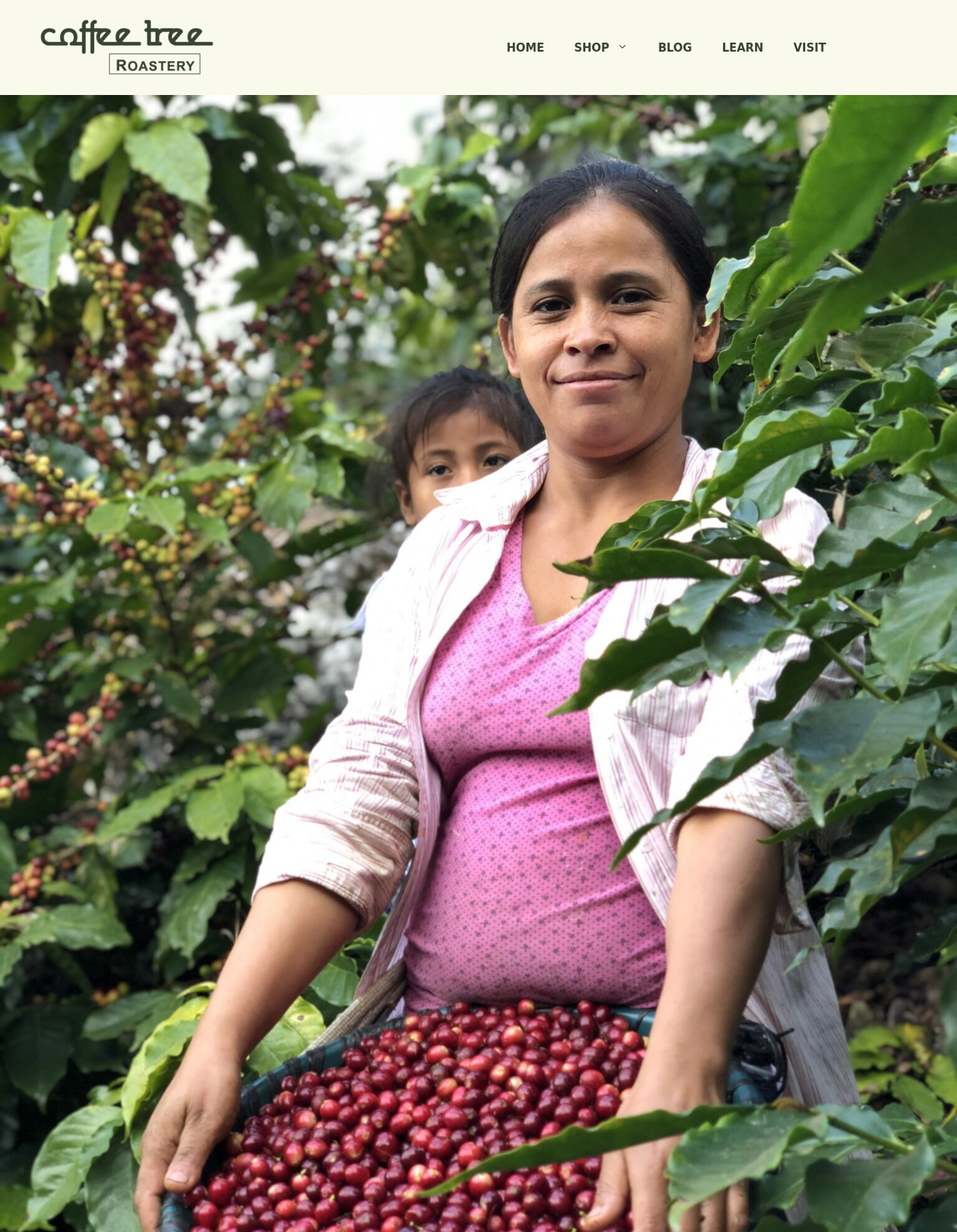Elaborate on the information and visuals displayed on the webpage.

The webpage is about the Coffee Tree Roastery Blog, specifically discussing how coffee is processed. At the top of the page, there is a banner that spans the entire width, containing a link to the blog's homepage, accompanied by an image of the blog's logo. Below the banner, there is a primary navigation menu with five links: HOME, SHOP, BLOG, LEARN, and VISIT, arranged horizontally from left to right.